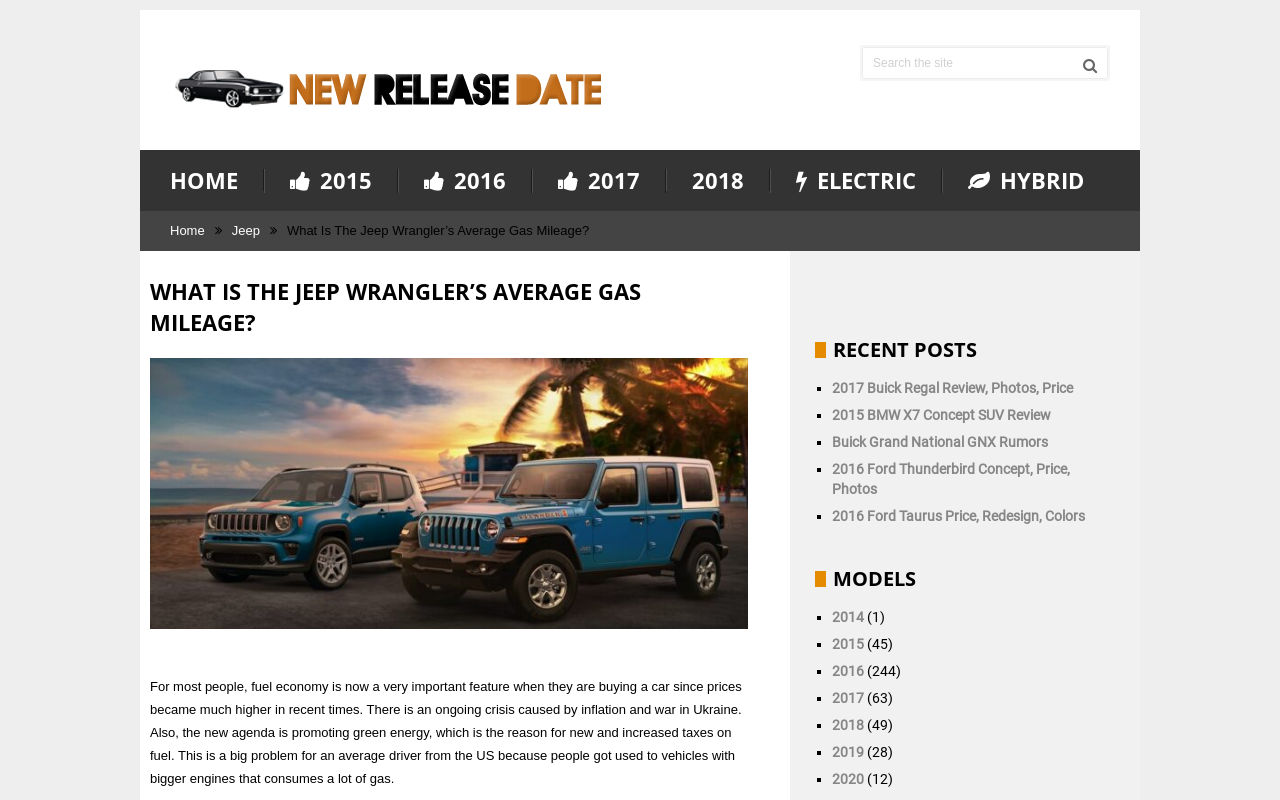Select the bounding box coordinates of the element I need to click to carry out the following instruction: "Read about 2017 Buick Regal Review".

[0.65, 0.475, 0.838, 0.495]